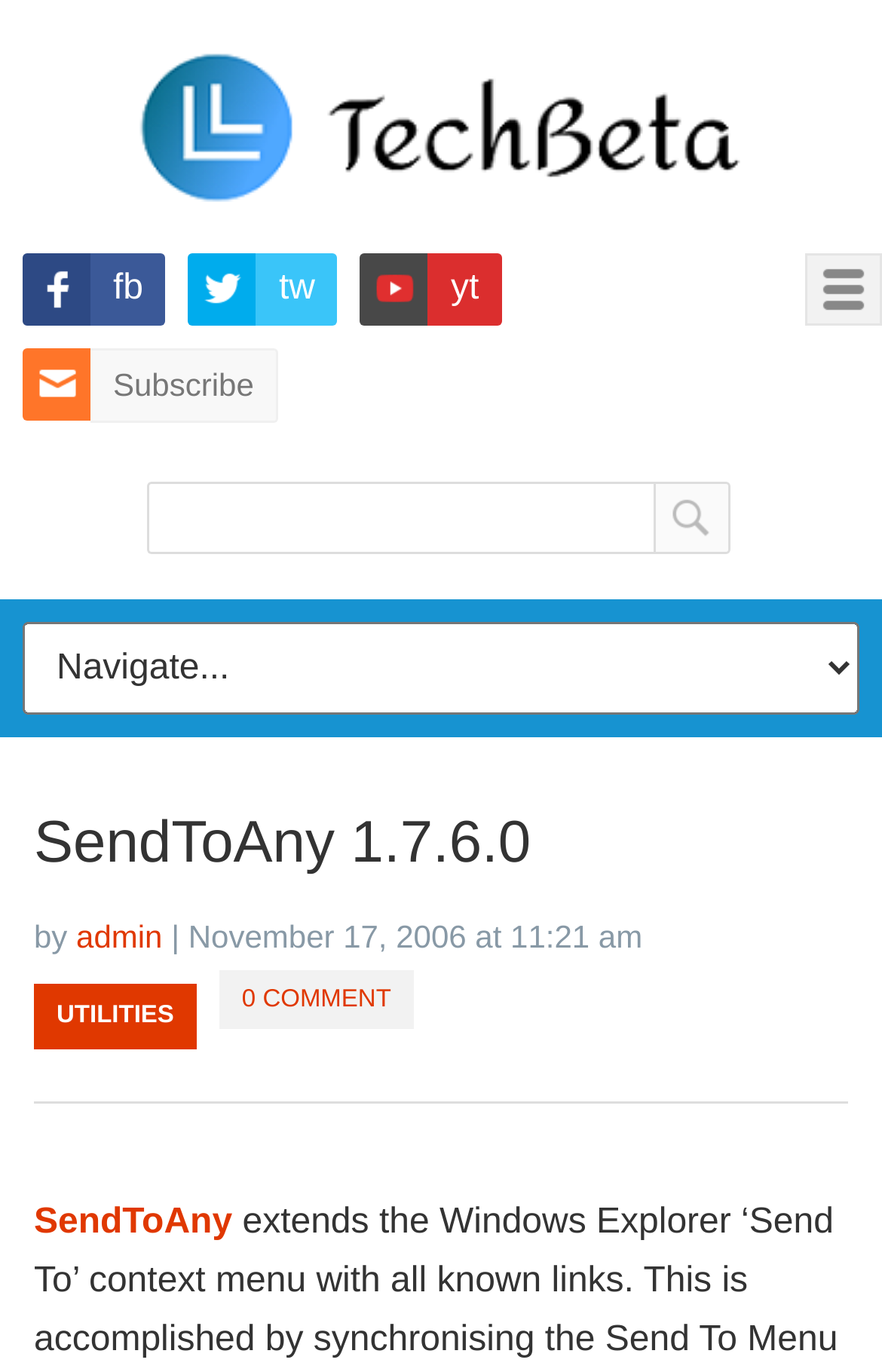Please determine the bounding box coordinates for the element that should be clicked to follow these instructions: "Check the SendToAny link".

[0.038, 0.876, 0.263, 0.904]